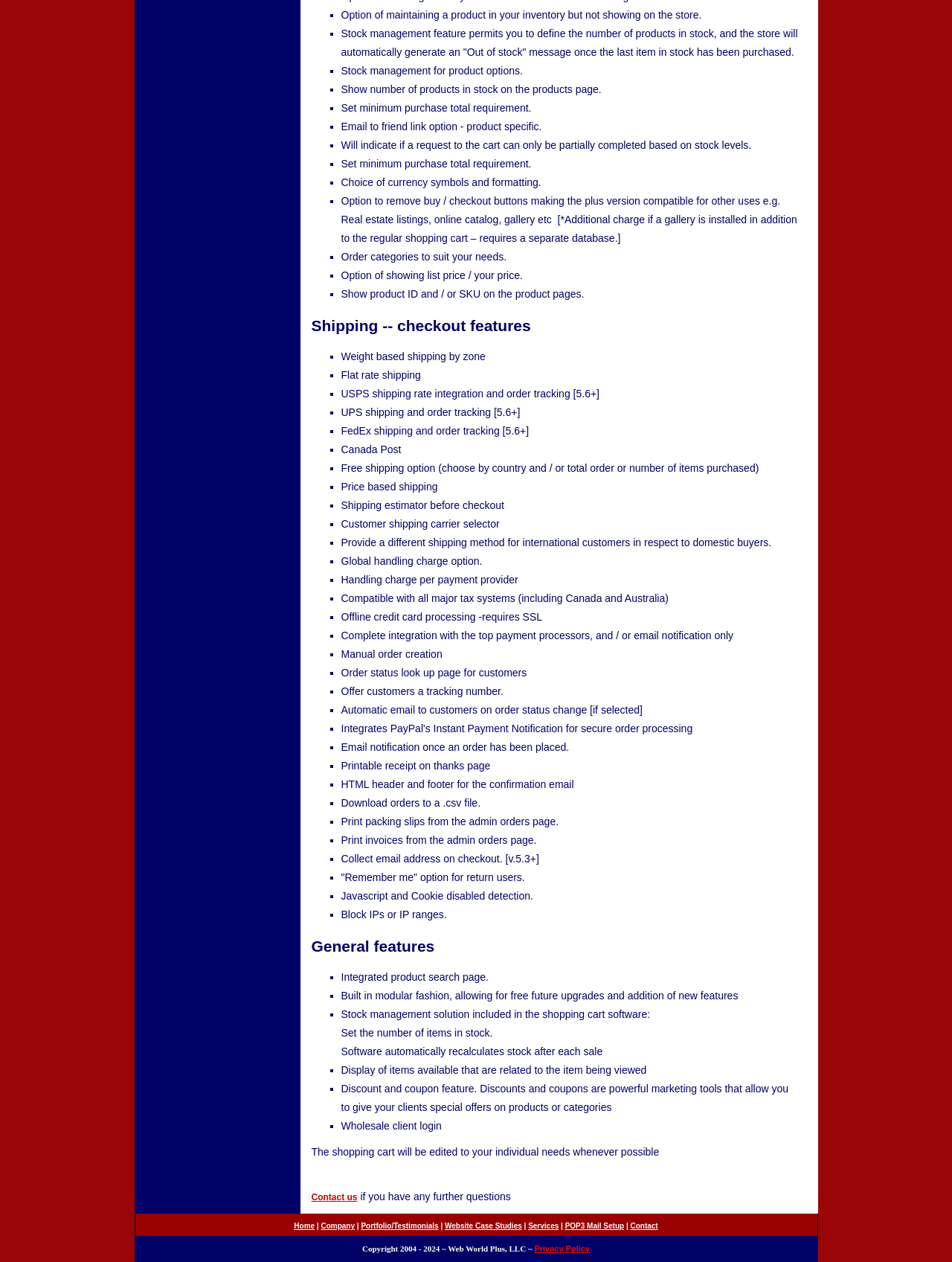Identify the bounding box of the UI element described as follows: "Website Case Studies". Provide the coordinates as four float numbers in the range of 0 to 1 [left, top, right, bottom].

[0.467, 0.968, 0.548, 0.975]